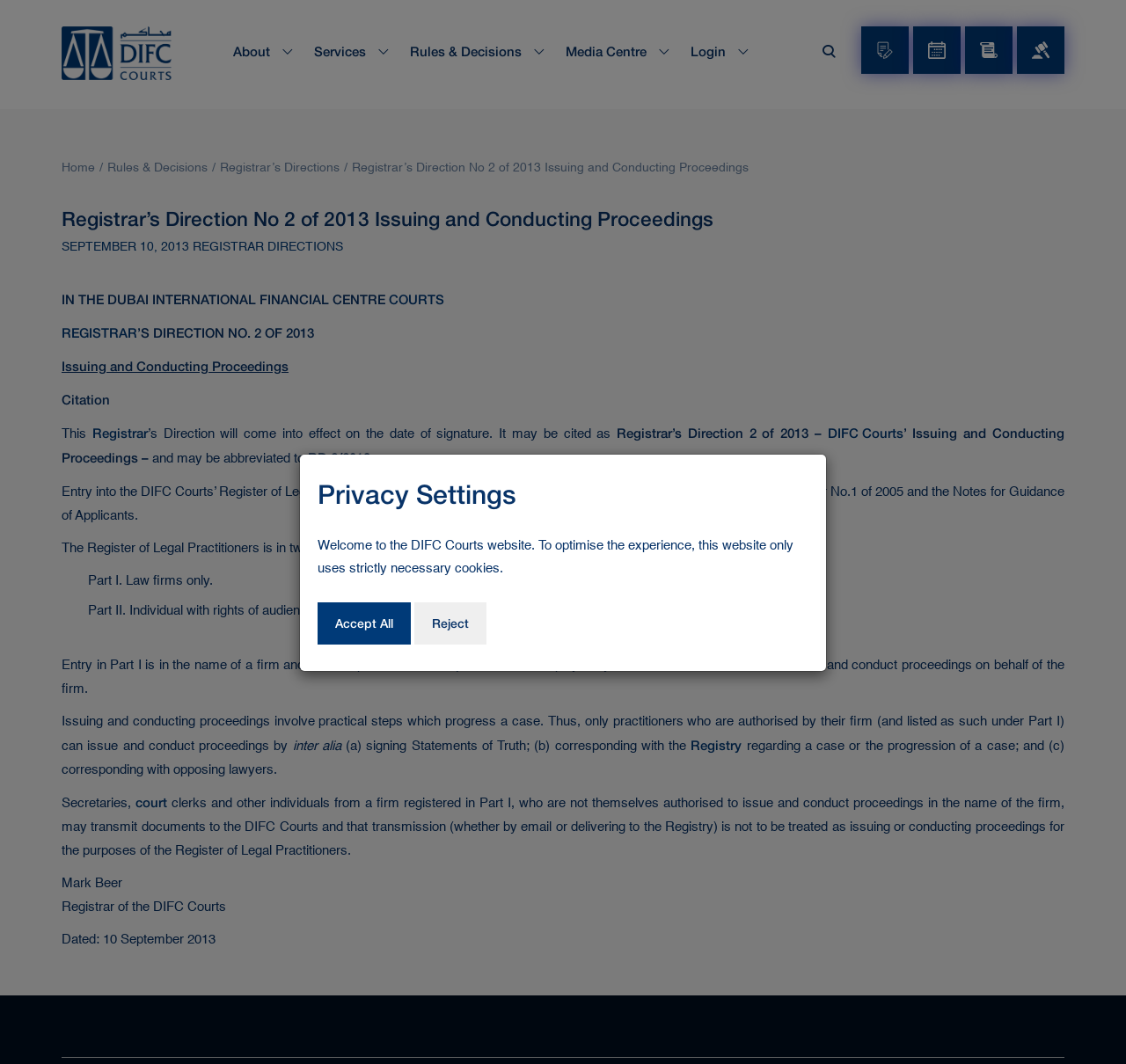What is the date of the Registrar's Direction mentioned in the webpage?
Based on the image, give a concise answer in the form of a single word or short phrase.

10 September 2013